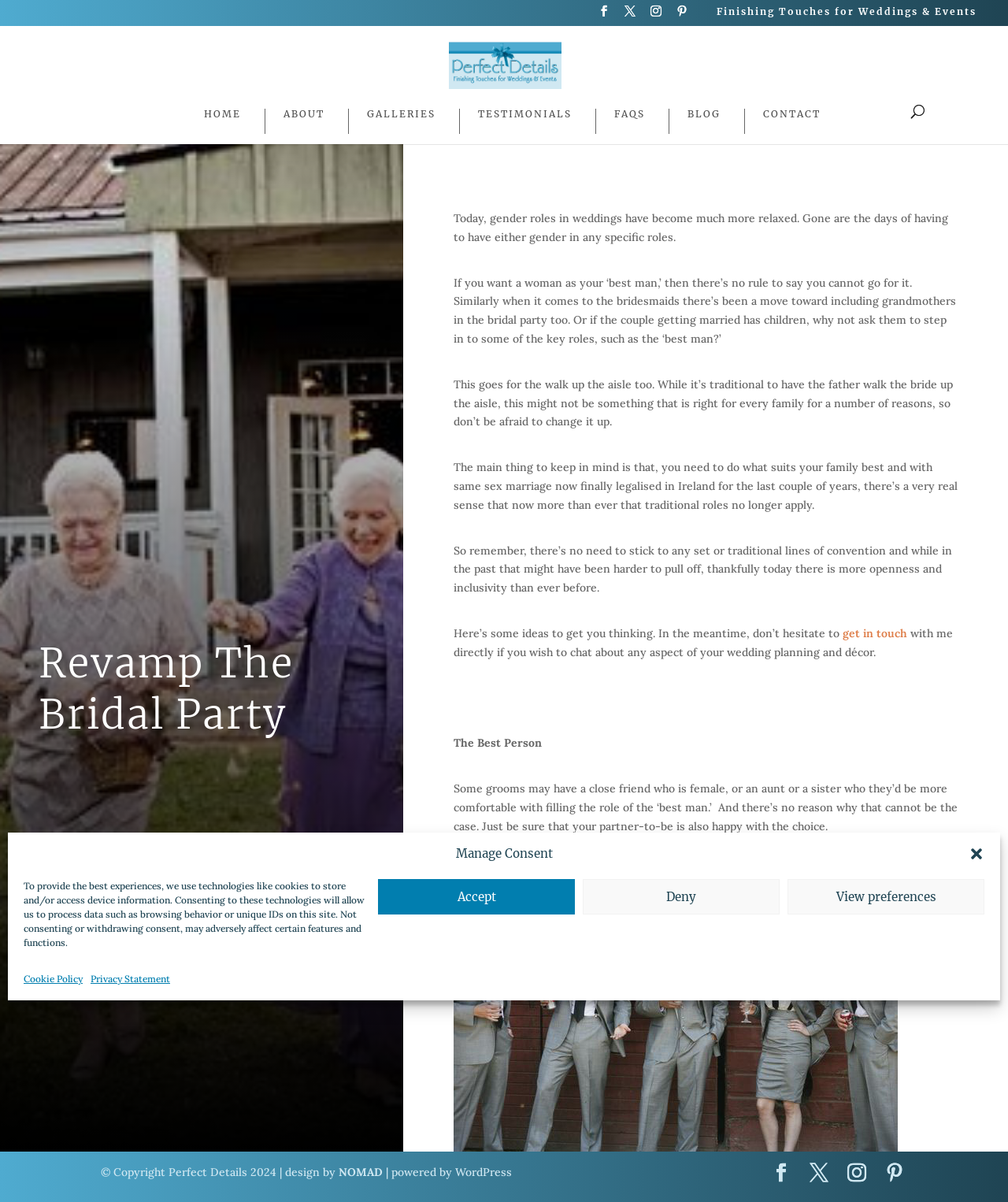Determine the bounding box coordinates of the UI element described below. Use the format (top-left x, top-left y, bottom-right x, bottom-right y) with floating point numbers between 0 and 1: Cookie Policy

[0.023, 0.807, 0.082, 0.822]